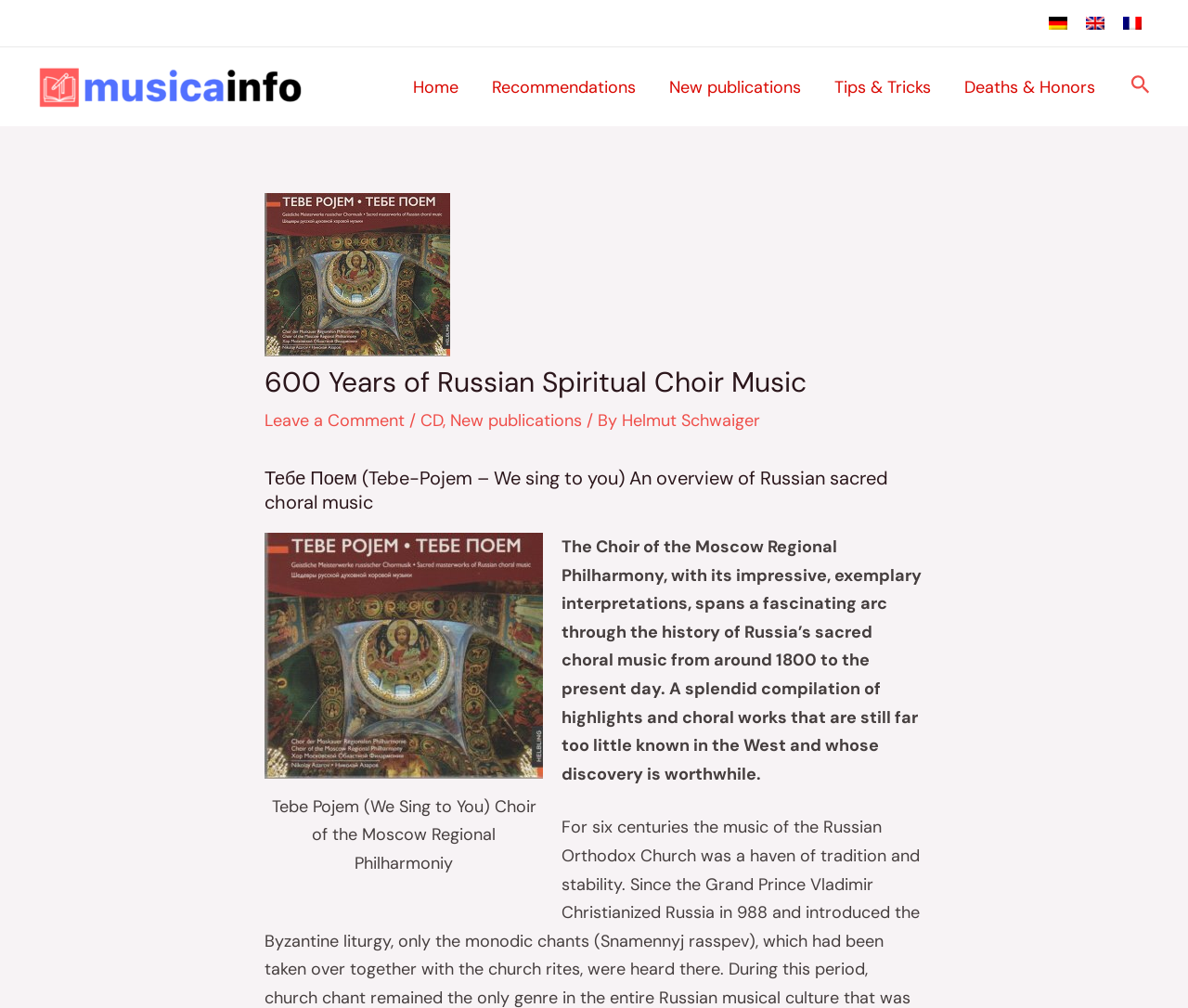Provide the bounding box coordinates of the HTML element this sentence describes: "parent_node: Comment * name="comment"". The bounding box coordinates consist of four float numbers between 0 and 1, i.e., [left, top, right, bottom].

None